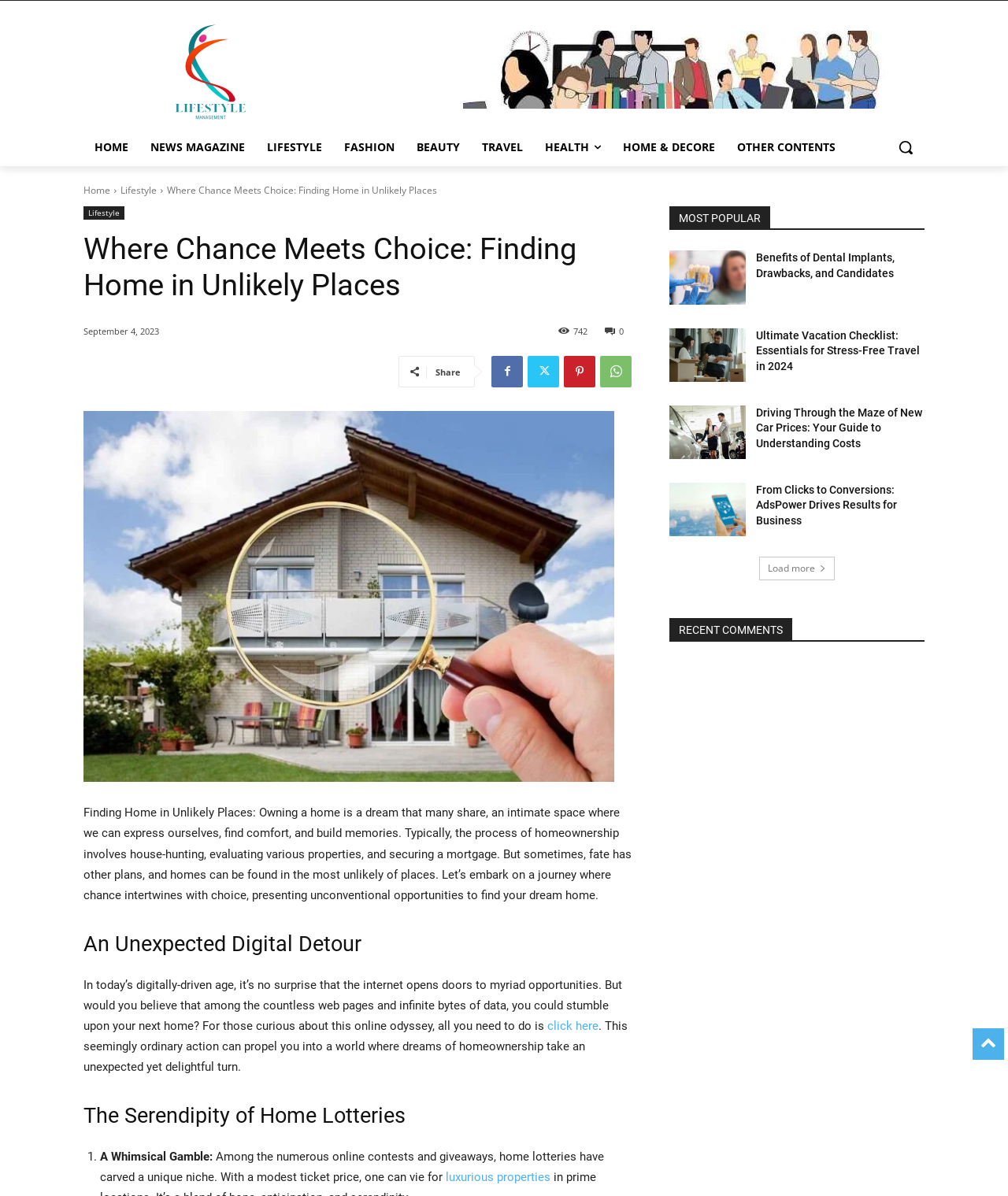Analyze the image and provide a detailed answer to the question: What is the function of the 'Load more' link?

The 'Load more' link is likely intended to load additional articles or content on the webpage, allowing users to access more information without having to navigate to a new page.